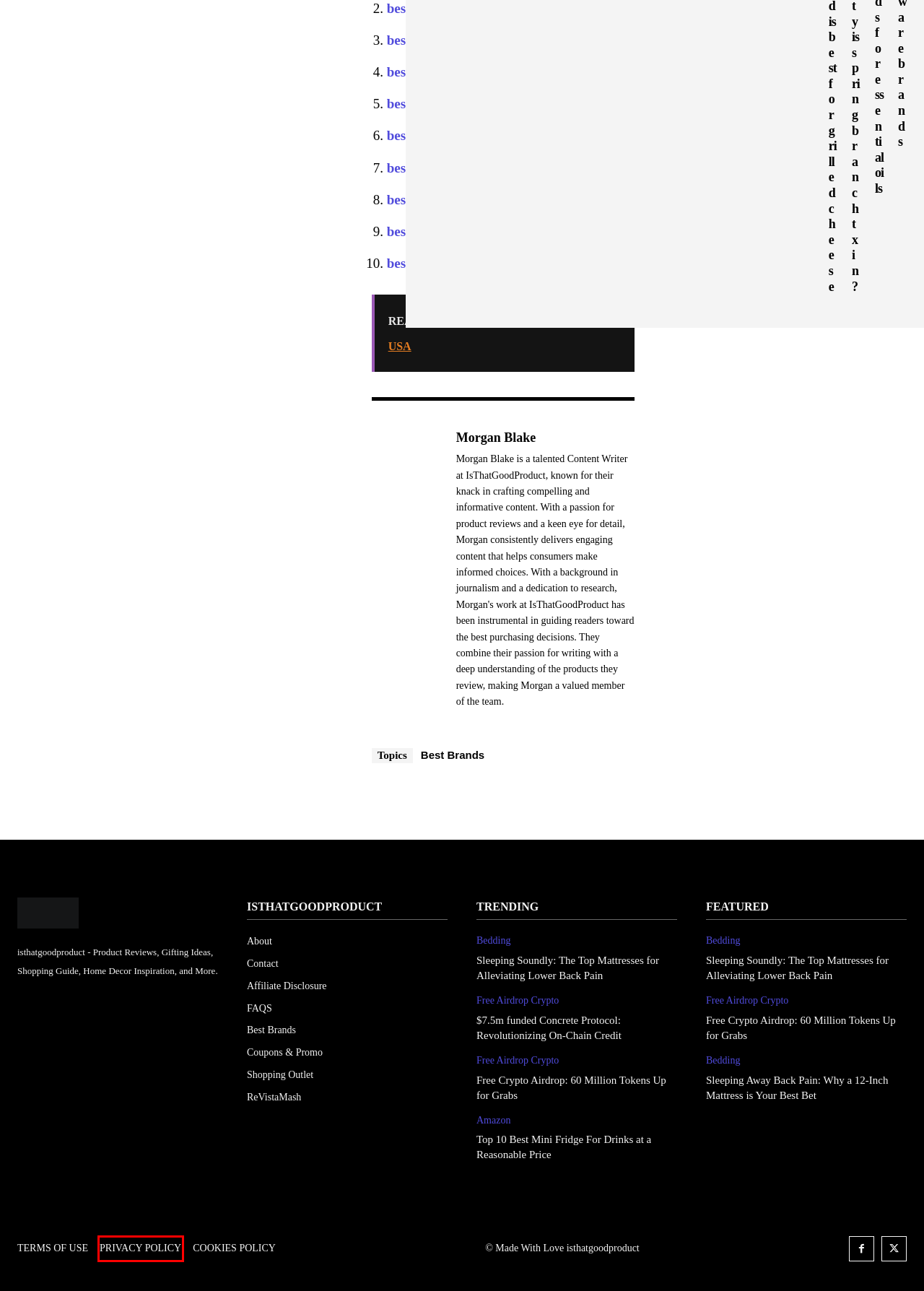You see a screenshot of a webpage with a red bounding box surrounding an element. Pick the webpage description that most accurately represents the new webpage after interacting with the element in the red bounding box. The options are:
A. Privacy Policy - IsThatGoodProduct
B. best surf brands
C. Terms of Use - IsThatGoodProduct
D. best brands of cowboy boots
E. IsThatGoodProduct - Home
F. ReVistaMash - Your Foodie Haven
G. Contact Us - IsThatGoodProduct
H. best alkaline water brands

A